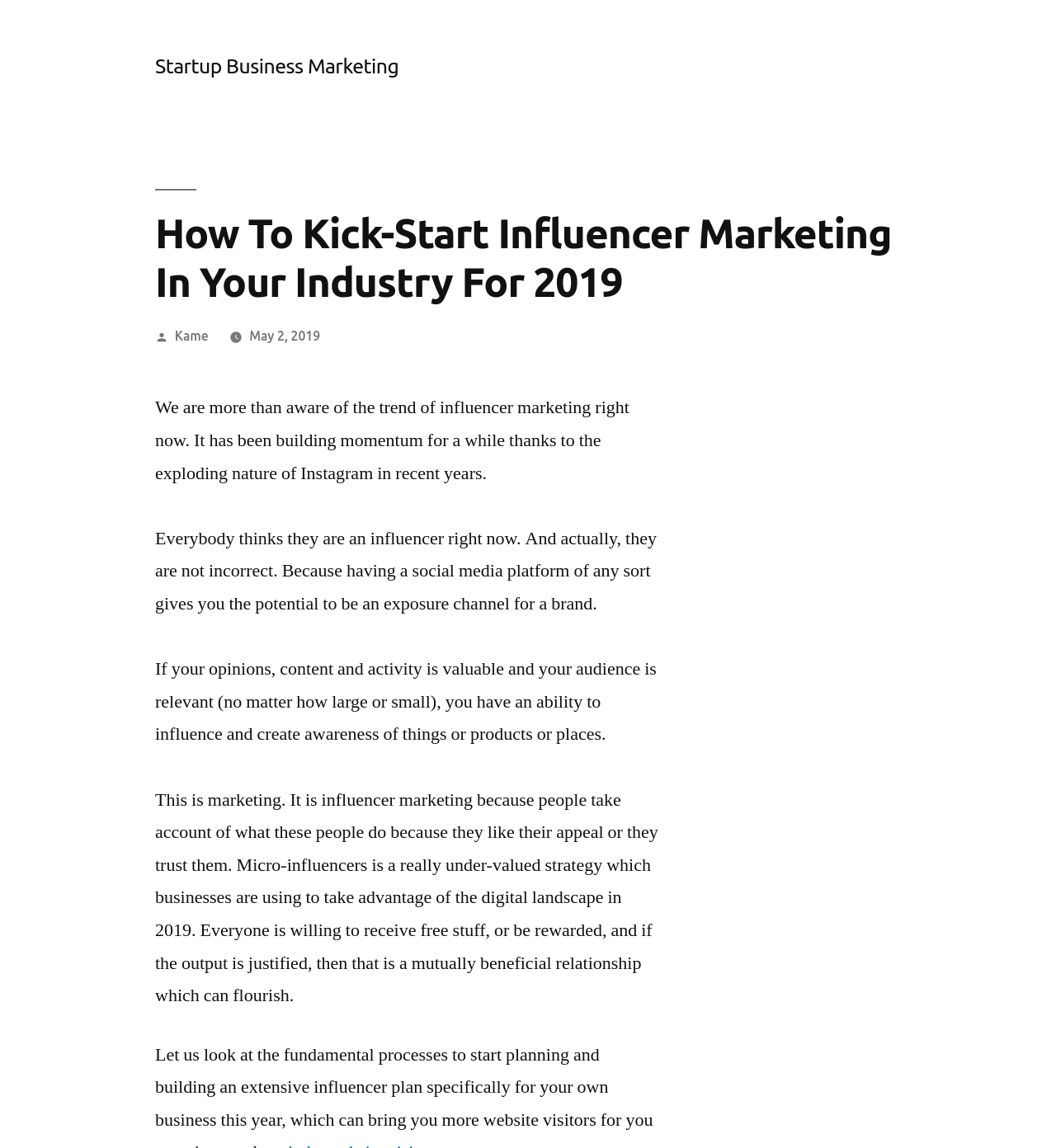Who wrote this article?
Look at the screenshot and give a one-word or phrase answer.

Kame